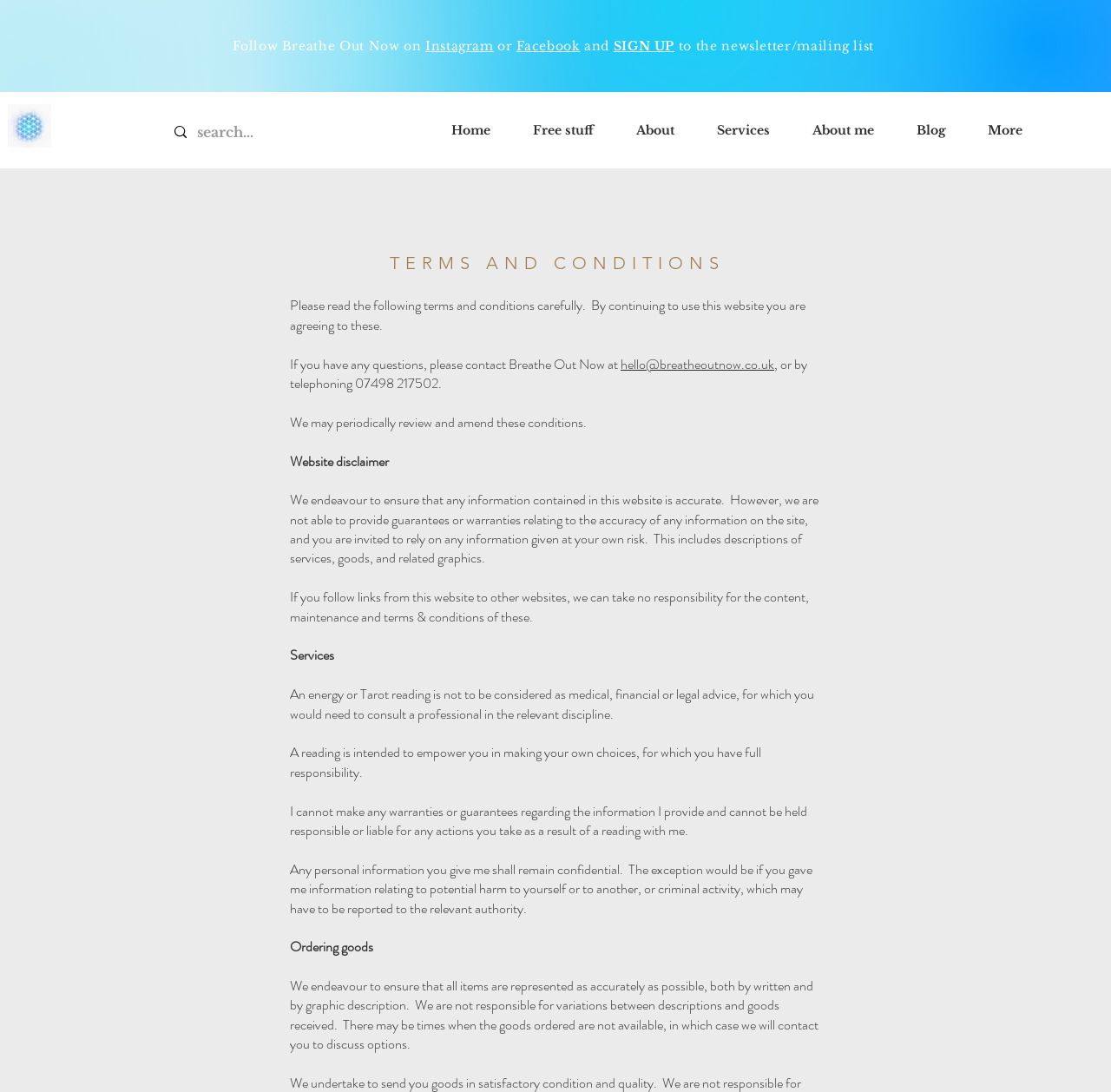Please predict the bounding box coordinates of the element's region where a click is necessary to complete the following instruction: "Follow Breathe Out Now on Instagram". The coordinates should be represented by four float numbers between 0 and 1, i.e., [left, top, right, bottom].

[0.383, 0.035, 0.444, 0.049]